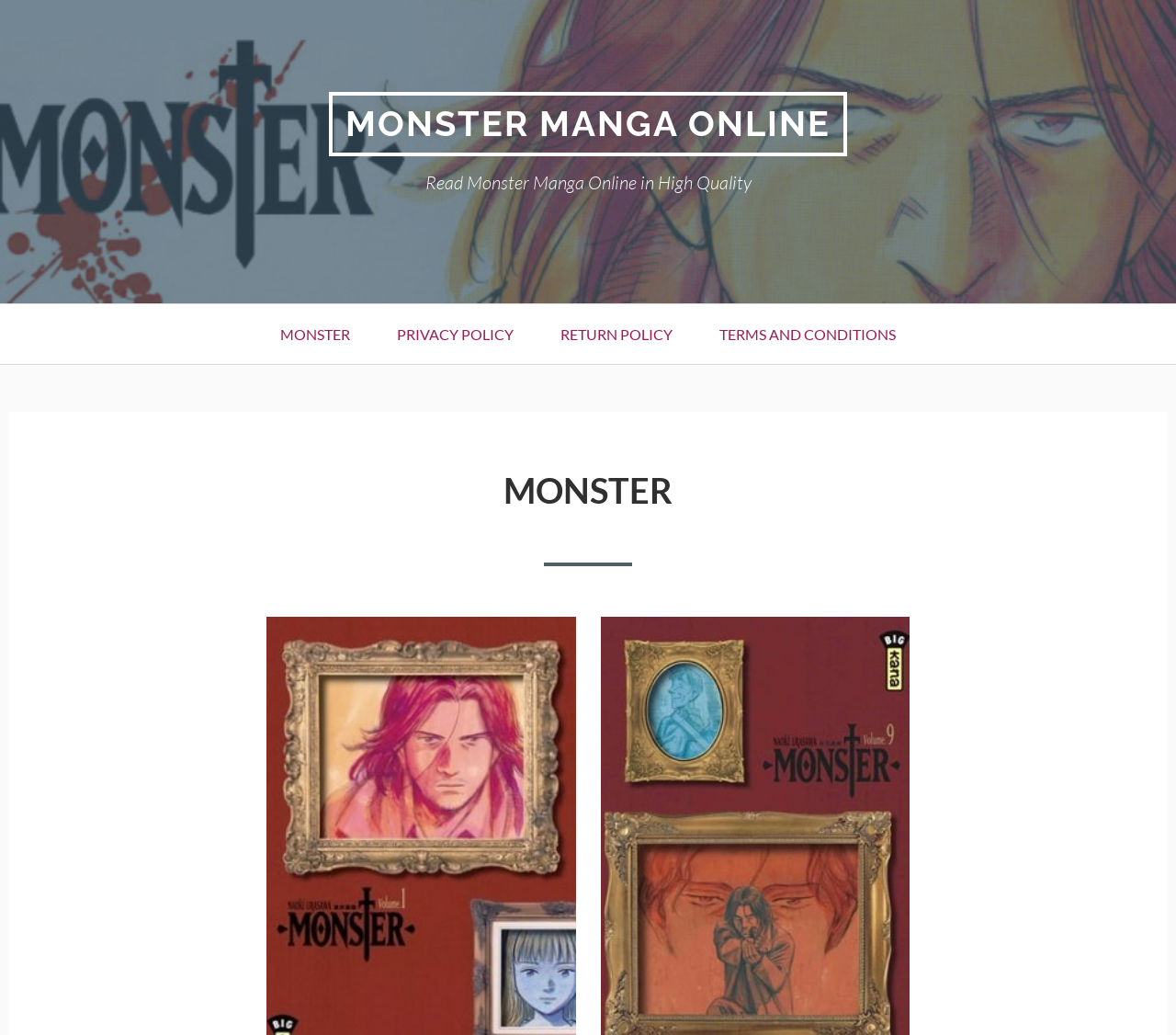Provide an in-depth caption for the contents of the webpage.

The webpage is dedicated to Monster Manga Online, a platform for reading manga online in high quality. At the top of the page, there is a prominent banner with the title "MONSTER MANGA ONLINE" in large font, taking up almost the entire width of the page. Below the banner, there is a heading with the same title, accompanied by a link to the website's homepage.

To the right of the heading, there is a static text that reads "Read Monster Manga Online in High Quality", which is likely a tagline or a brief description of the website's purpose. 

Underneath the banner and the heading, there is a navigation menu labeled "Primary Menu" that spans the entire width of the page. The menu consists of five links: "MONSTER", "PRIVACY POLICY", "RETURN POLICY", and "TERMS AND CONDITIONS", which are evenly spaced and take up about half of the page's width.

Further down the page, there is a header section that contains a heading with the title "MONSTER", which is likely a section title or a category header.